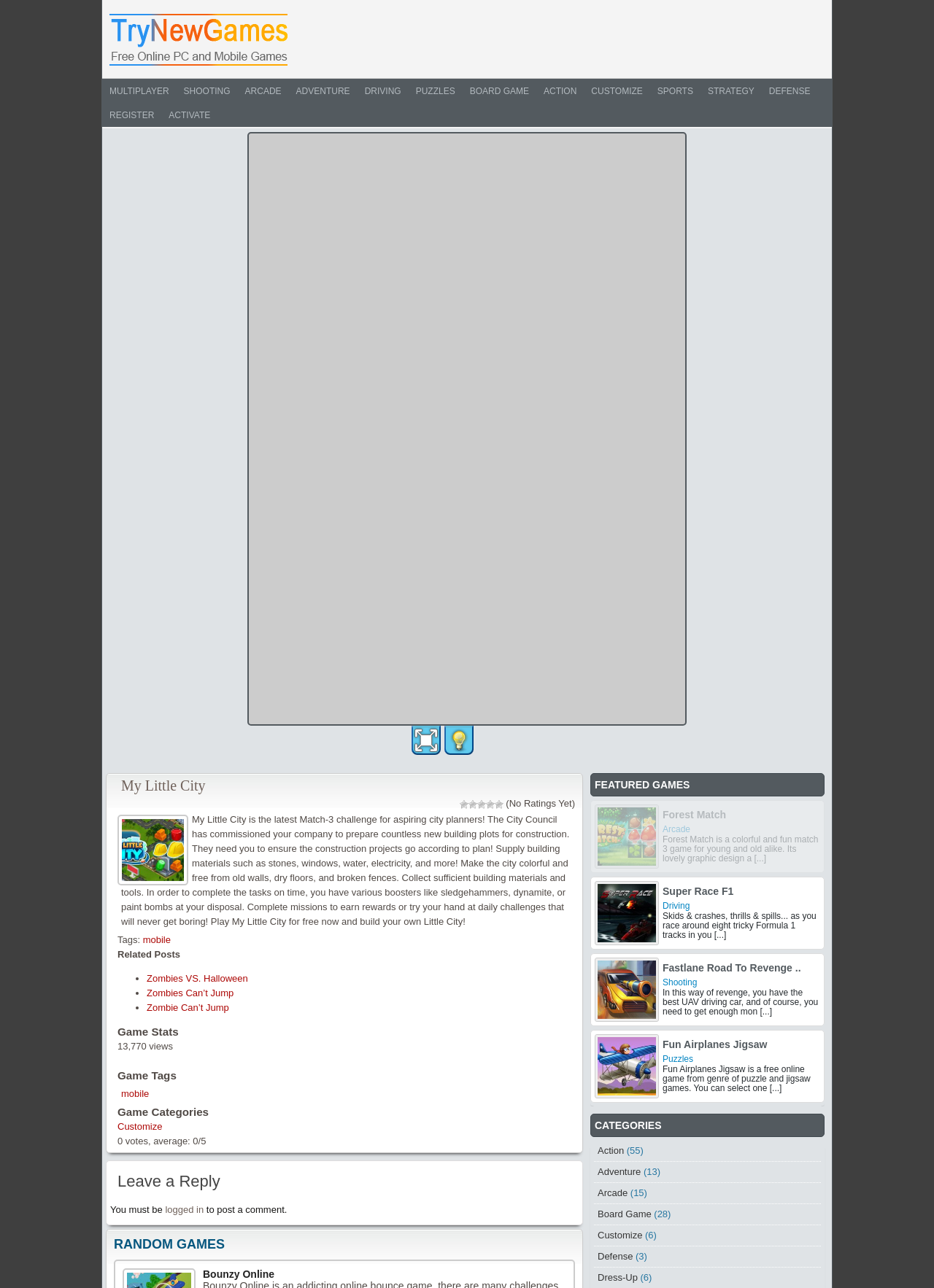Determine the bounding box coordinates for the UI element with the following description: "Bounzy Online". The coordinates should be four float numbers between 0 and 1, represented as [left, top, right, bottom].

[0.217, 0.985, 0.294, 0.994]